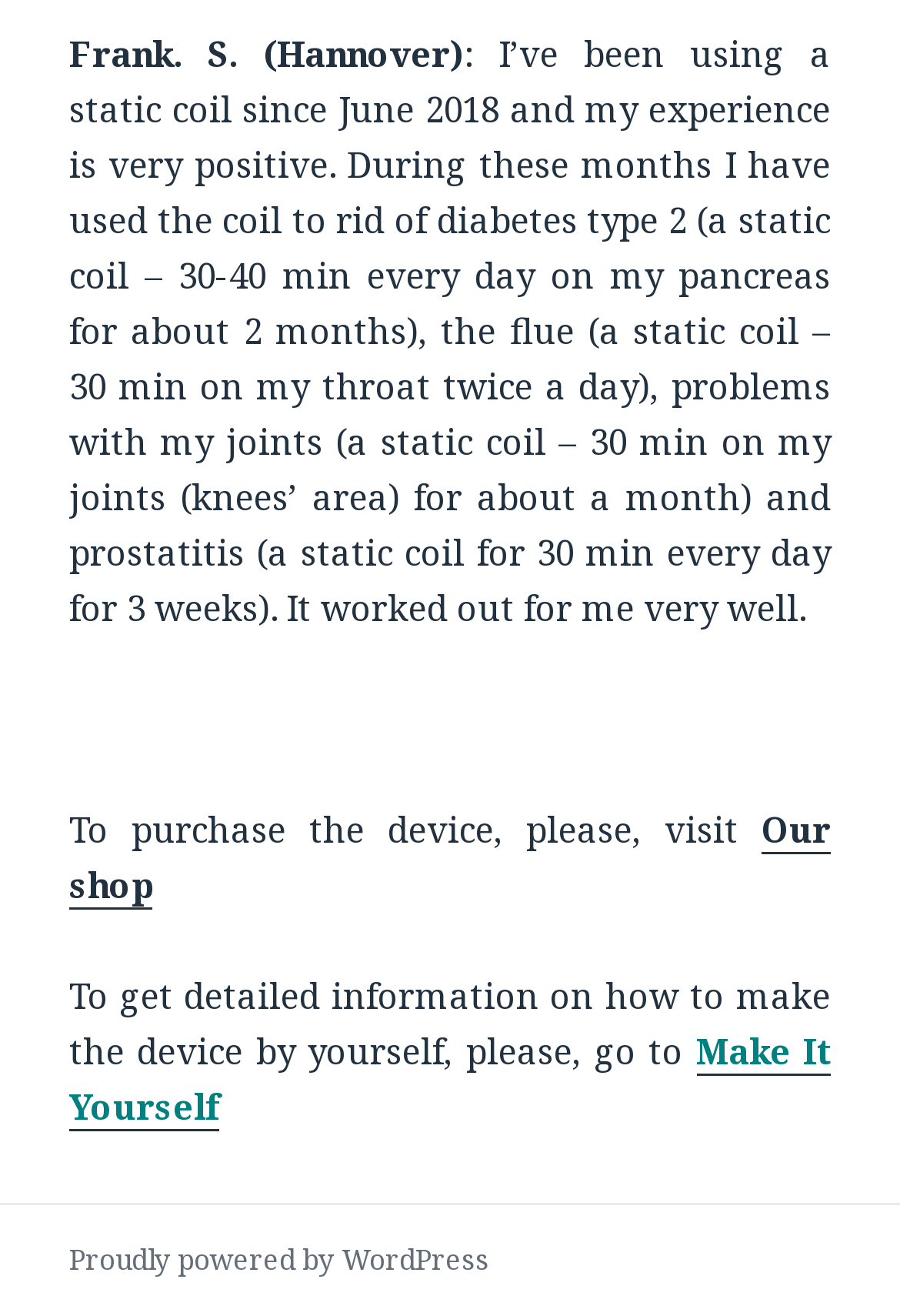Extract the bounding box coordinates of the UI element described: "Proudly powered by WordPress". Provide the coordinates in the format [left, top, right, bottom] with values ranging from 0 to 1.

[0.077, 0.942, 0.544, 0.974]